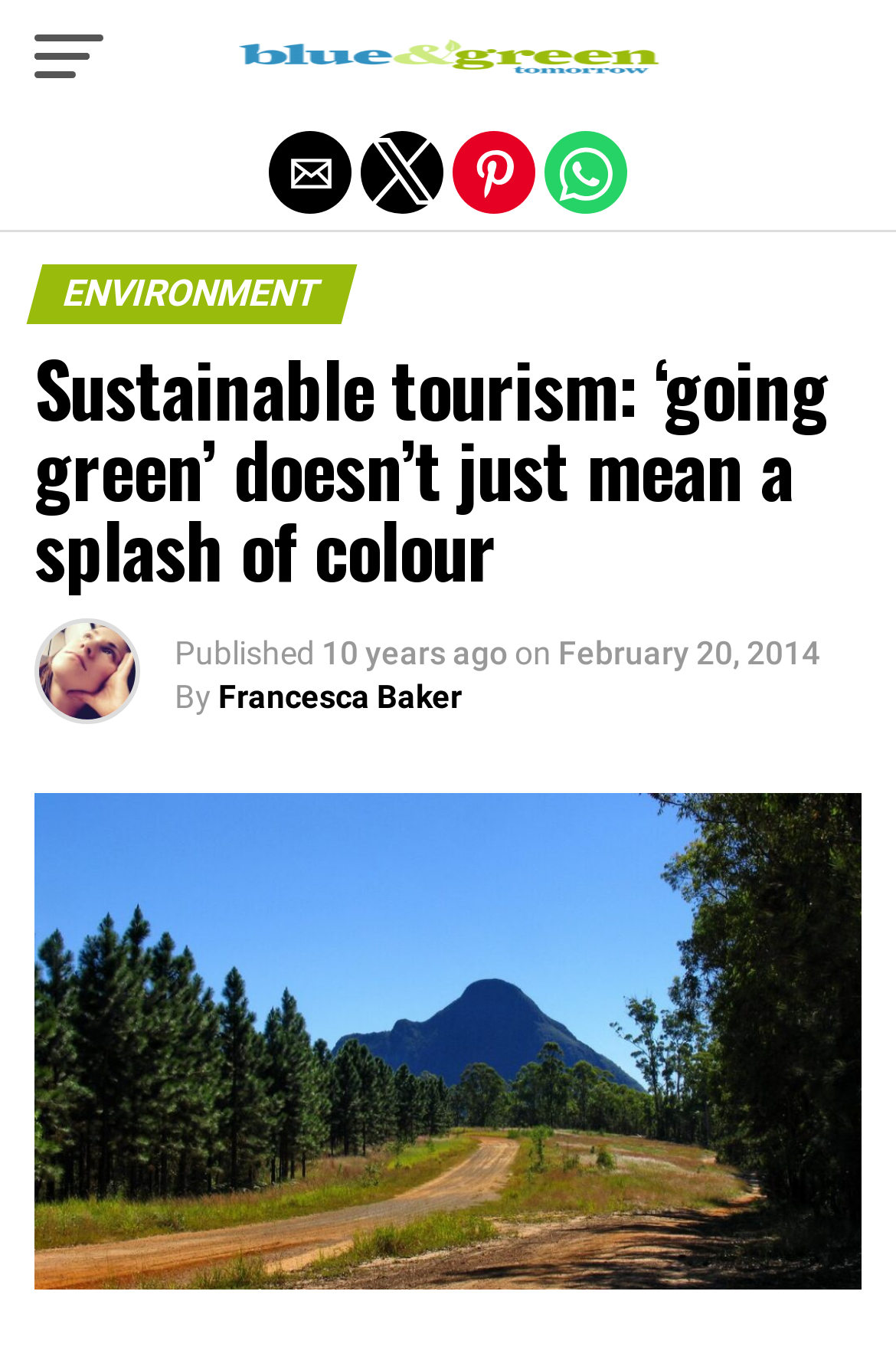Please provide a comprehensive response to the question below by analyzing the image: 
Who is the author of the article?

I determined the author of the article by looking at the link element 'Francesca Baker' which is a sub-element of the HeaderAsNonLandmark element.